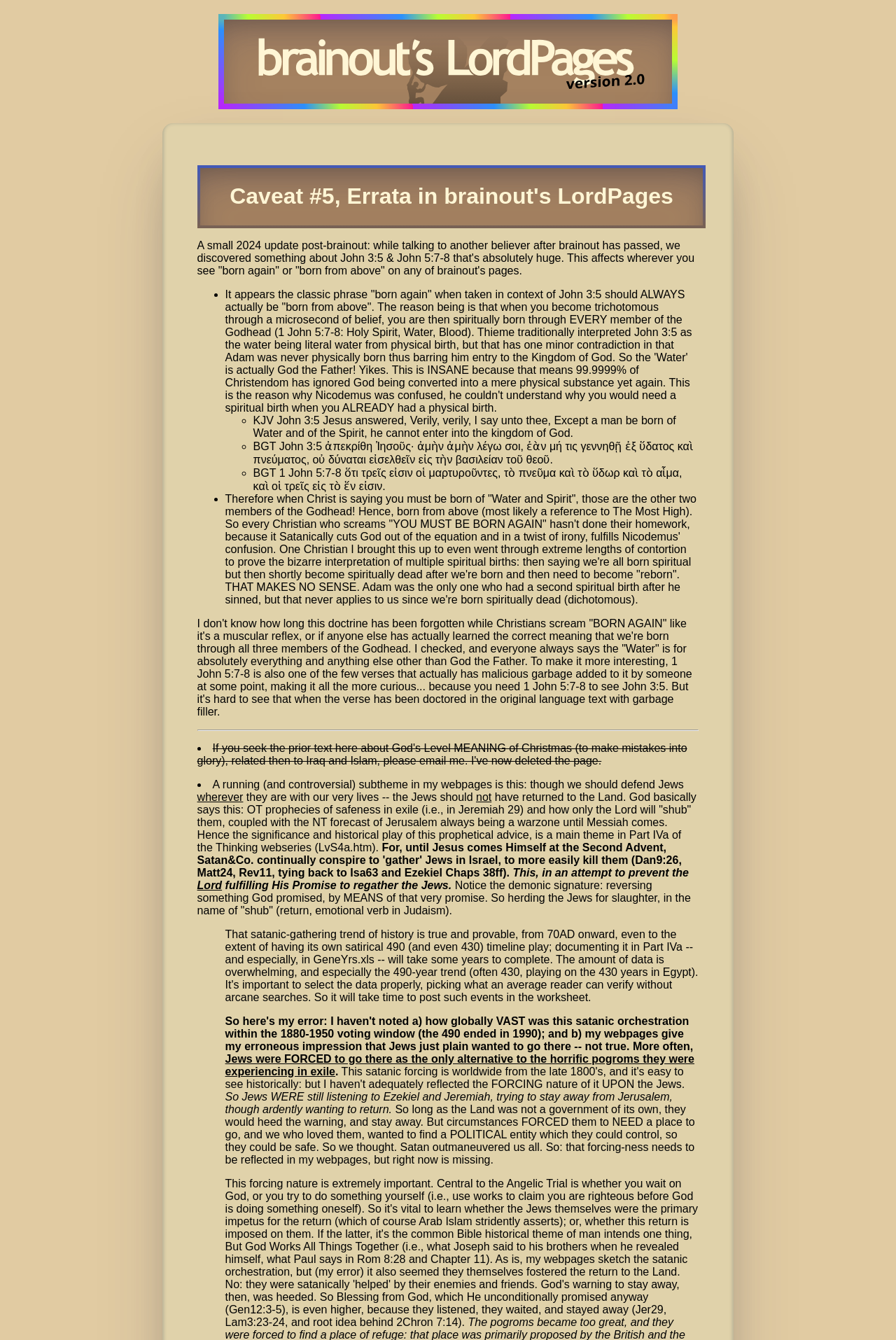Can you locate the main headline on this webpage and provide its text content?

Caveat #5, Errata in brainout's LordPages